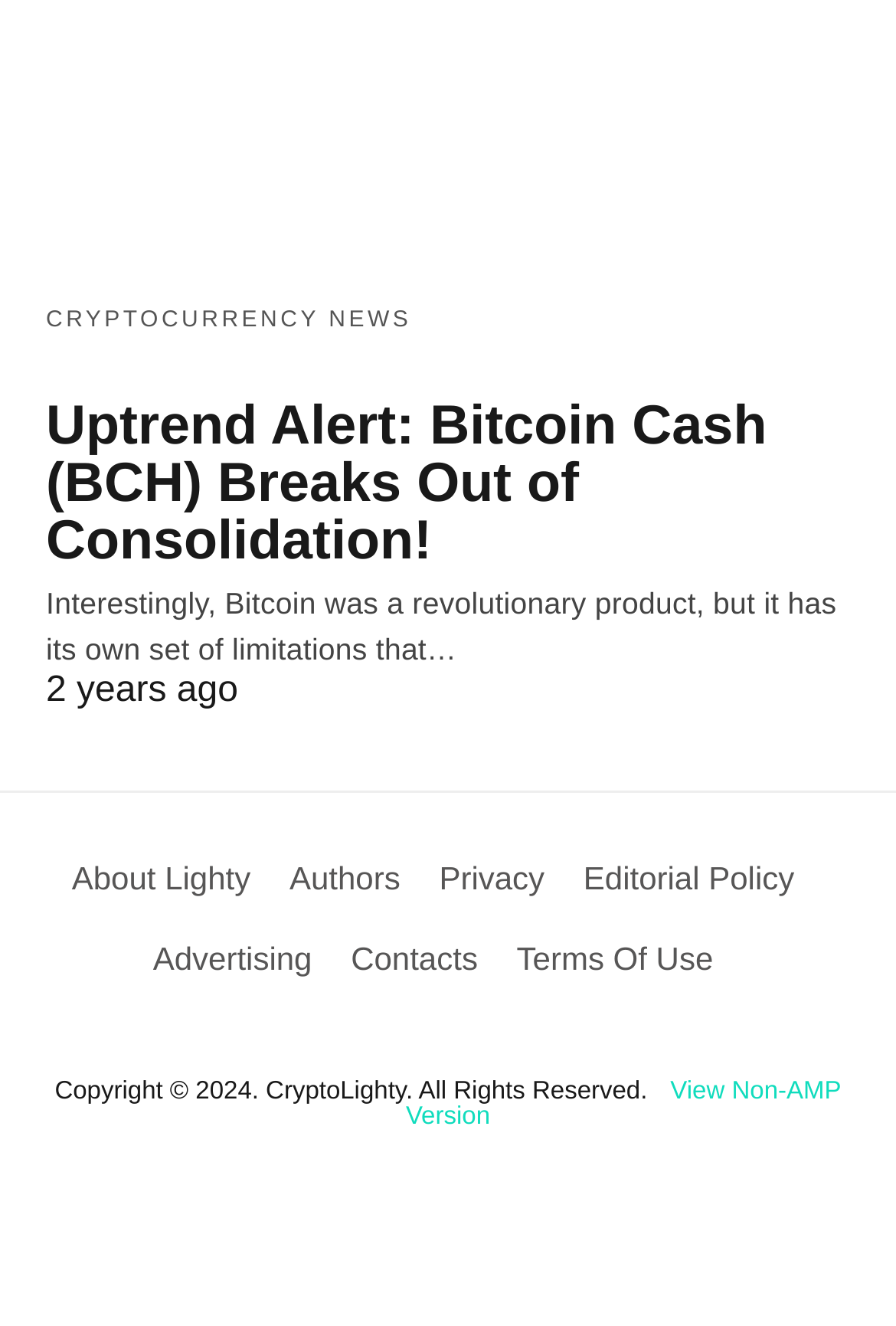What is the purpose of the link 'View Non-AMP Version'?
Using the details shown in the screenshot, provide a comprehensive answer to the question.

The link 'View Non-AMP Version' is likely used to view the non-AMP version of the webpage, which may have a different layout or design.